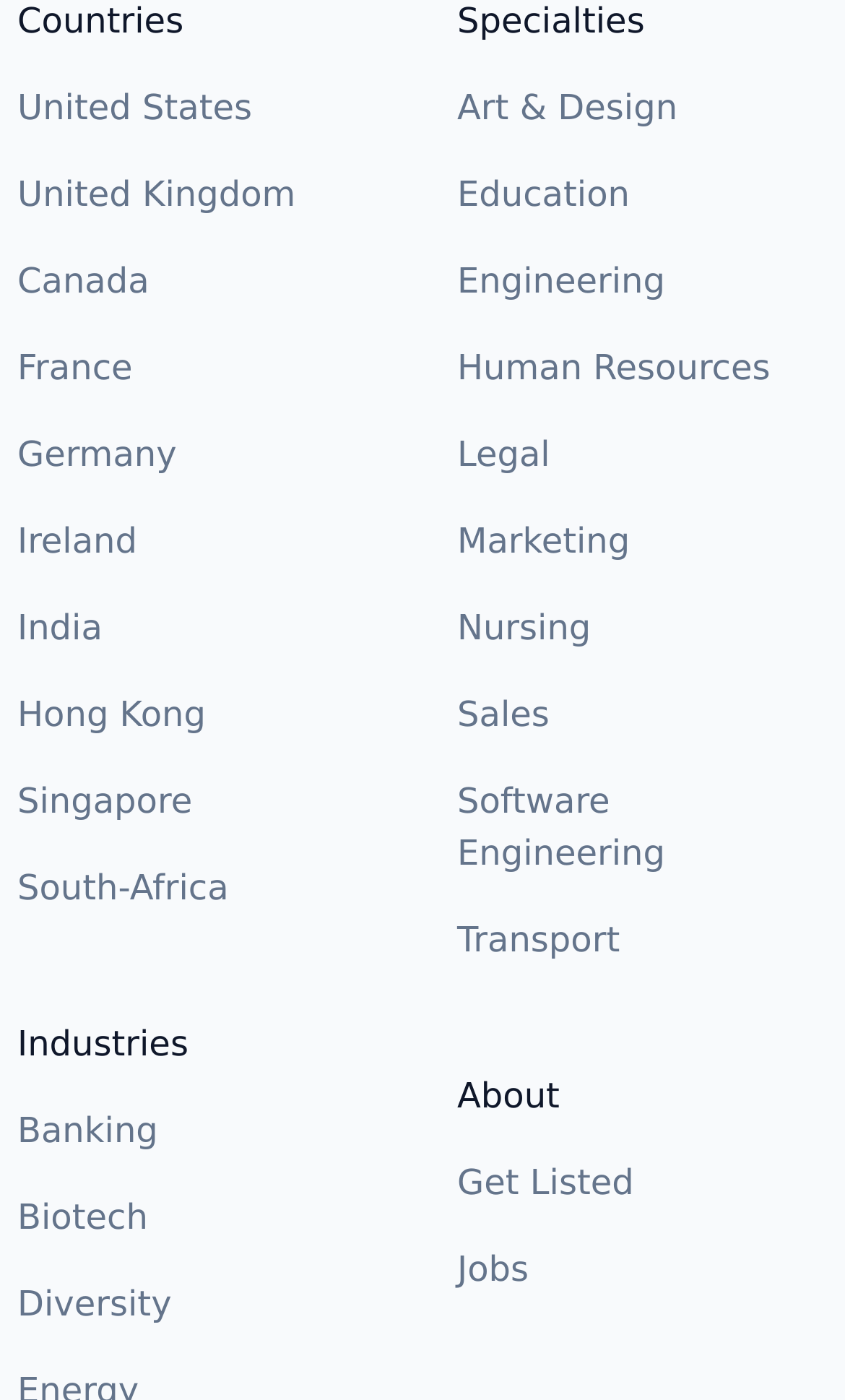Look at the image and answer the question in detail:
What industries are listed on the webpage?

After analyzing the webpage, I found a list of industries including Banking, Biotech, Diversity, Art & Design, Education, Engineering, Human Resources, Legal, Marketing, Nursing, Sales, Software Engineering, and Transport.